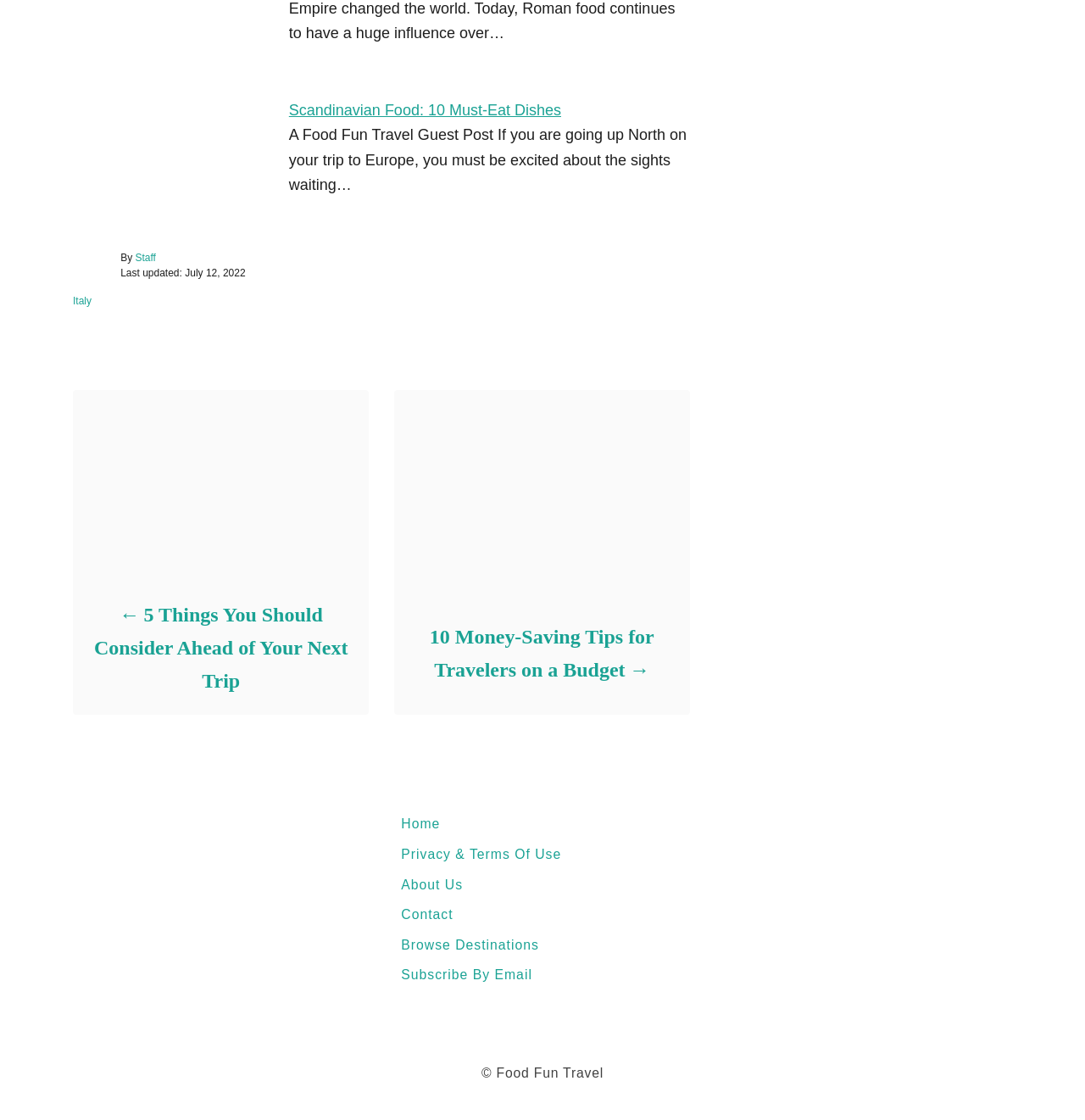Please provide the bounding box coordinate of the region that matches the element description: Contact. Coordinates should be in the format (top-left x, top-left y, bottom-right x, bottom-right y) and all values should be between 0 and 1.

[0.37, 0.807, 0.63, 0.826]